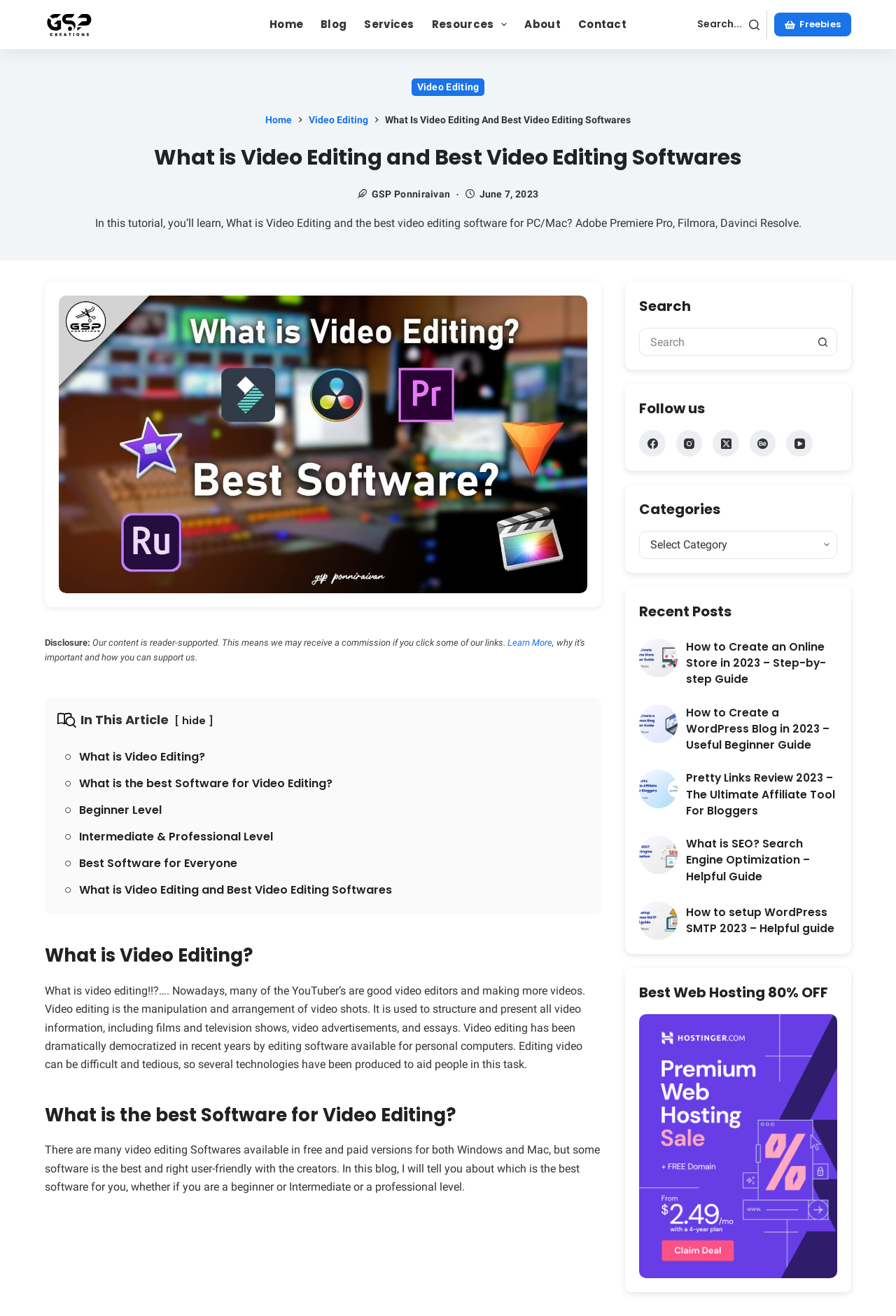Please look at the image and answer the question with a detailed explanation: What is the main topic of this webpage?

Based on the webpage content, I can infer that the main topic is video editing, as it is mentioned in the heading and the article discusses what video editing is and the best software for it.